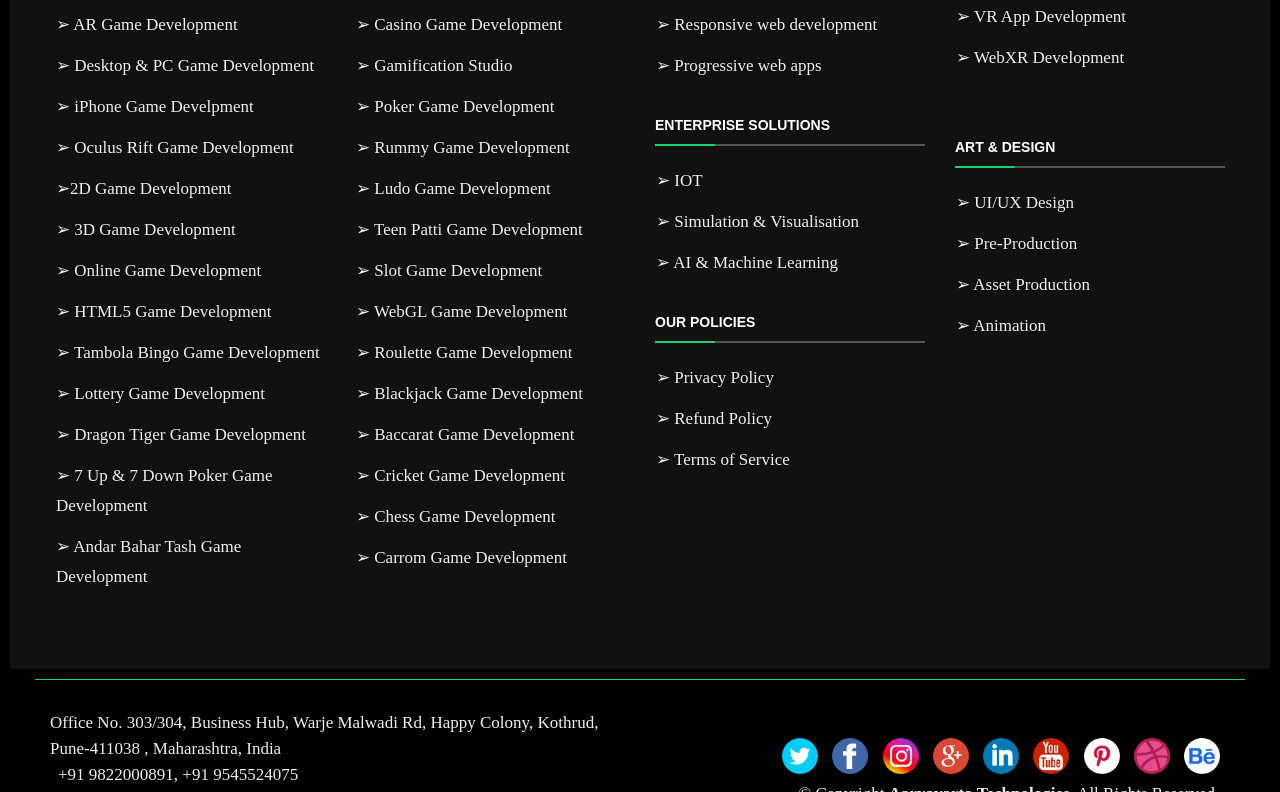Please predict the bounding box coordinates of the element's region where a click is necessary to complete the following instruction: "Contact through +91 9822000891". The coordinates should be represented by four float numbers between 0 and 1, i.e., [left, top, right, bottom].

[0.045, 0.966, 0.233, 0.99]